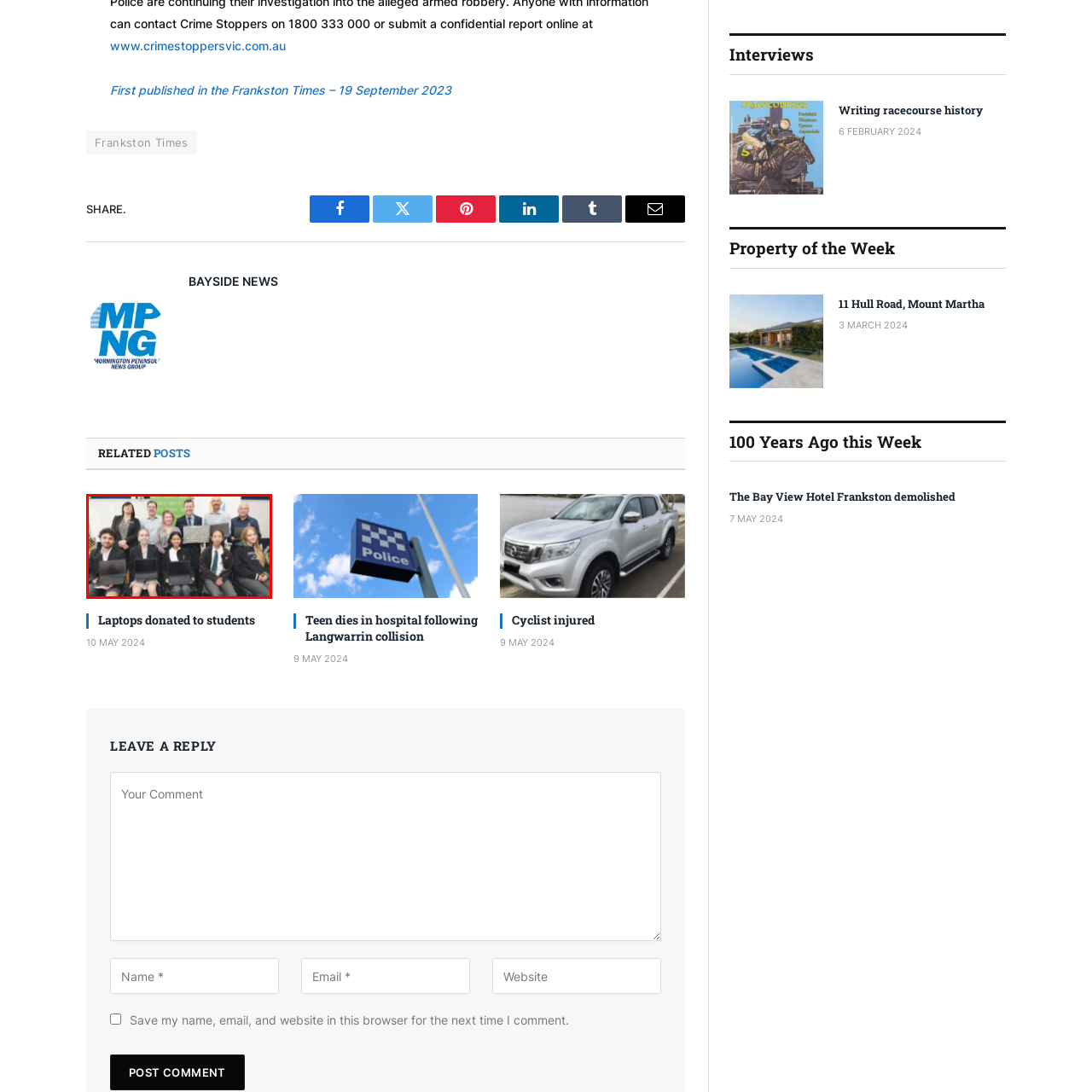Craft a detailed explanation of the image surrounded by the red outline.

In this uplifting image, a group of individuals, including students and adults, is gathered together, showcasing a meaningful moment during the donation of laptops to students as part of a community initiative called "This Is IT." The photograph captures a diverse group: seated at the front are students holding their new laptops, dressed in school attire, which symbolizes the importance of technology in education. Behind them, several adults stand proudly, representing community supporters and sponsors, some holding a plaque or sign that emphasizes the purpose of the event. This image highlights the collaborative effort to enhance educational resources and support students' learning journeys through technology. The setting appears to be a school environment, further reinforcing the positive impact of this program on the community.